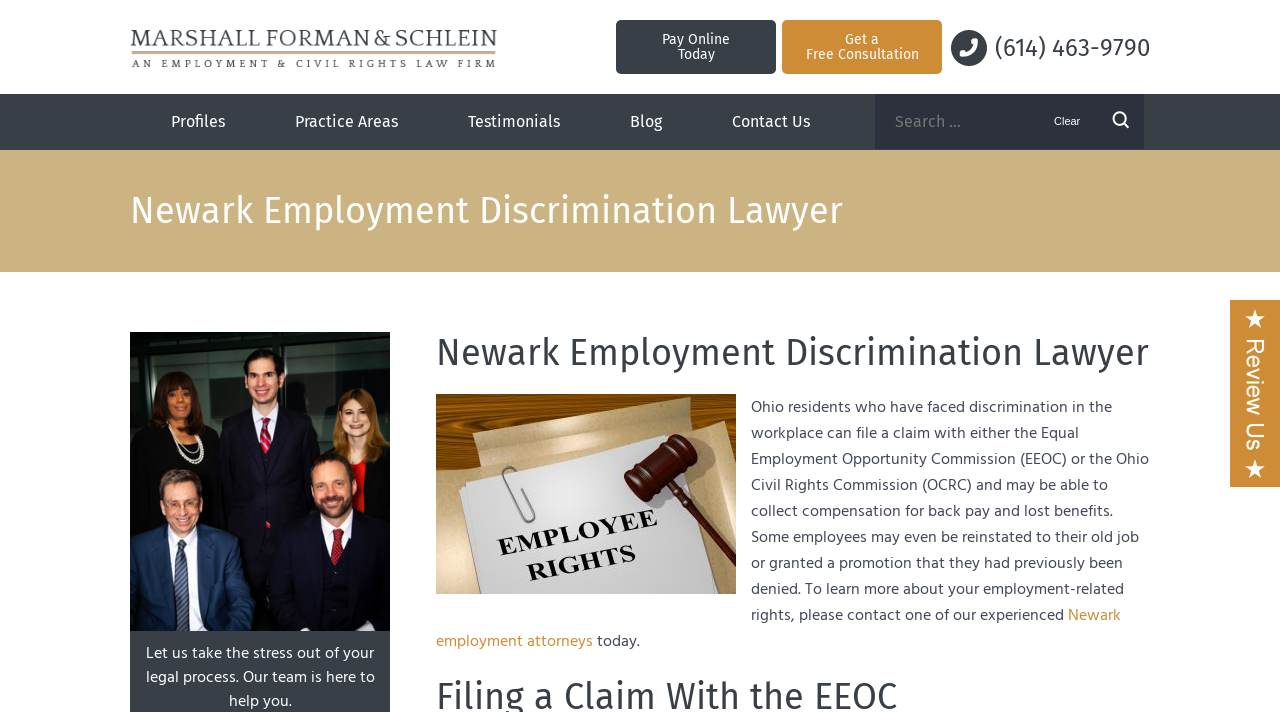Please locate the clickable area by providing the bounding box coordinates to follow this instruction: "Click the 'Pay Online Today' link".

[0.481, 0.028, 0.606, 0.104]